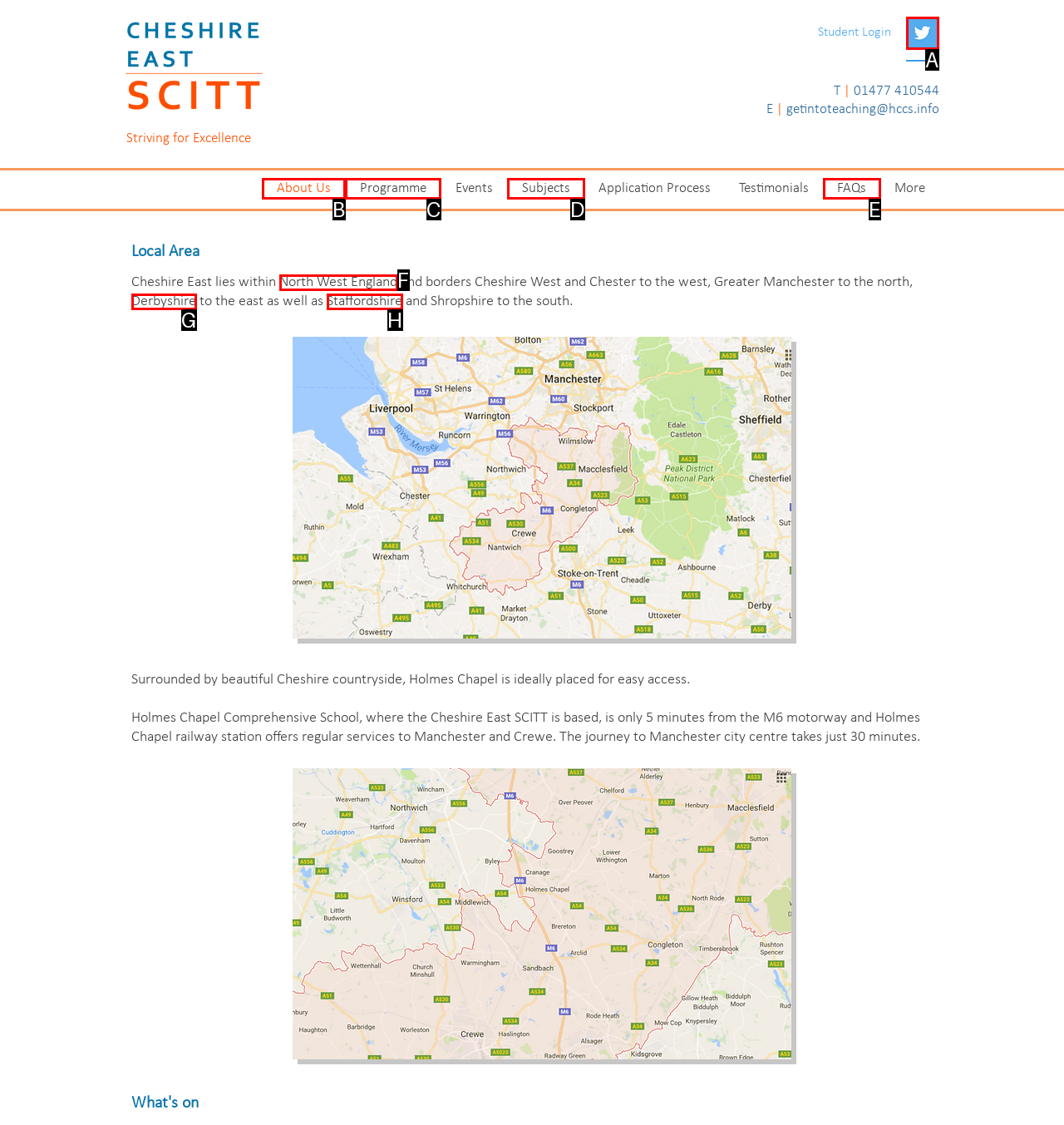Which UI element matches this description: North West England?
Reply with the letter of the correct option directly.

F